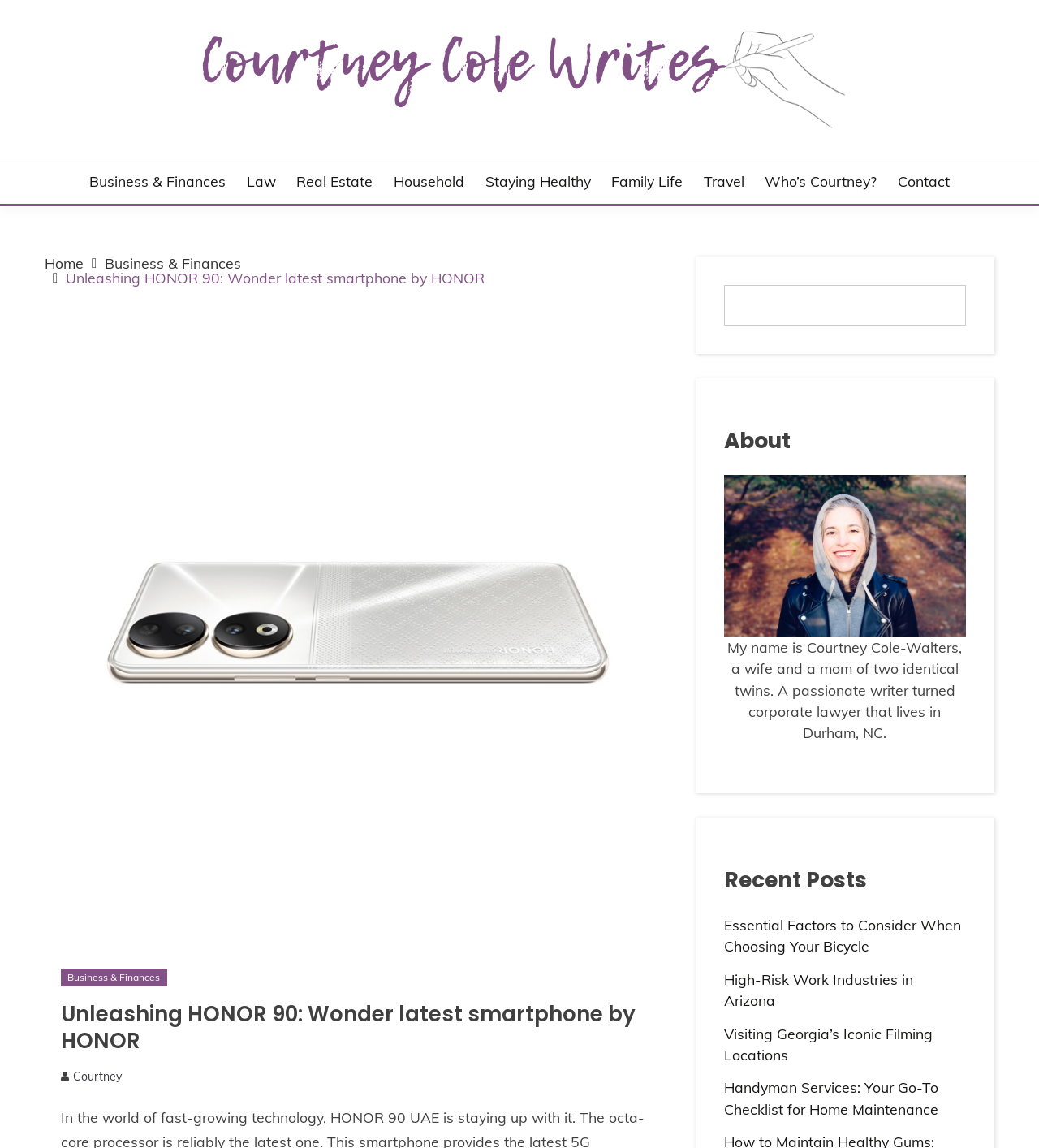Locate the bounding box coordinates of the clickable area needed to fulfill the instruction: "search for something".

[0.697, 0.248, 0.93, 0.284]